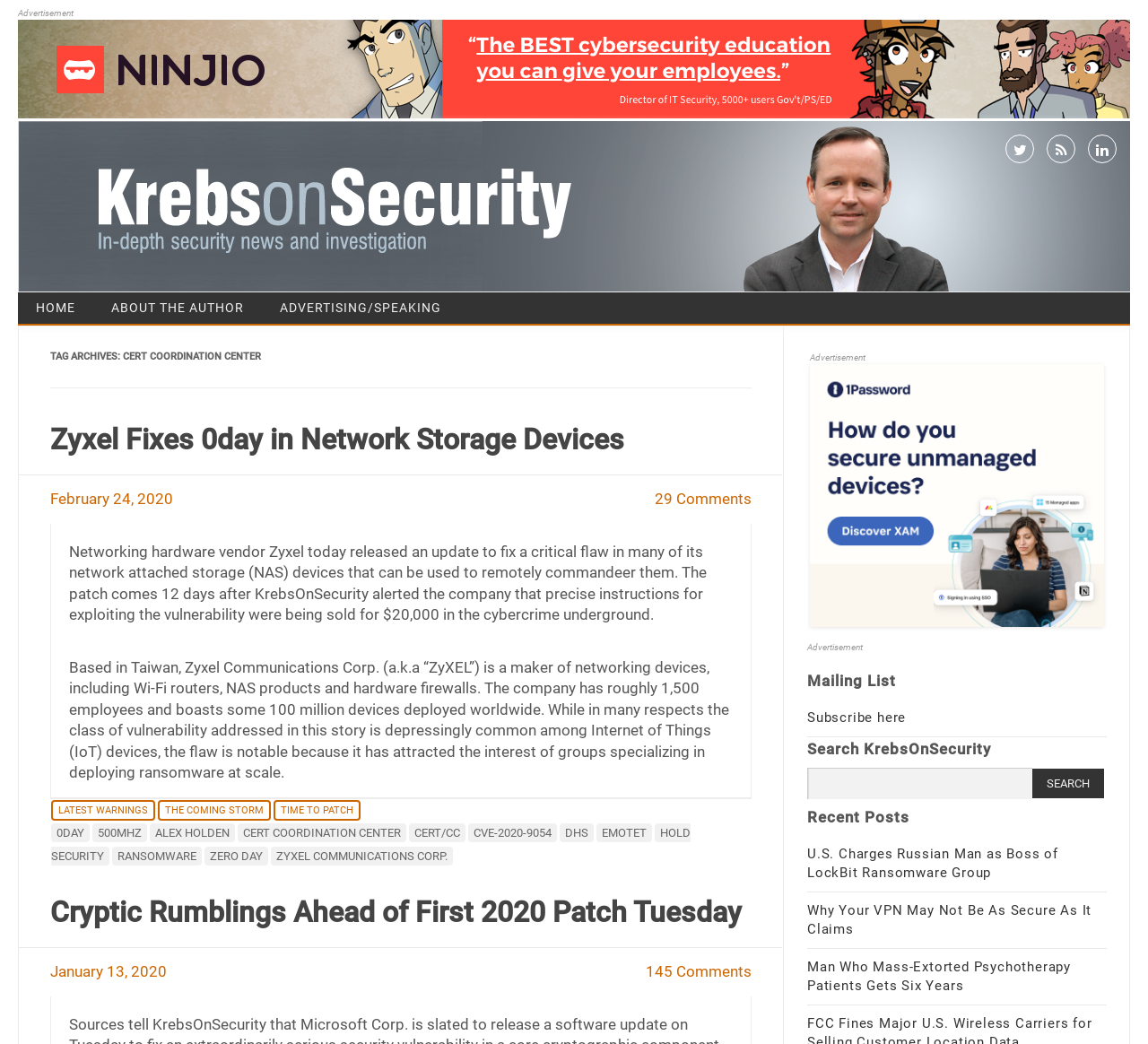Locate the bounding box coordinates of the area to click to fulfill this instruction: "Click on the 'CONTACT' link". The bounding box should be presented as four float numbers between 0 and 1, in the order [left, top, right, bottom].

None